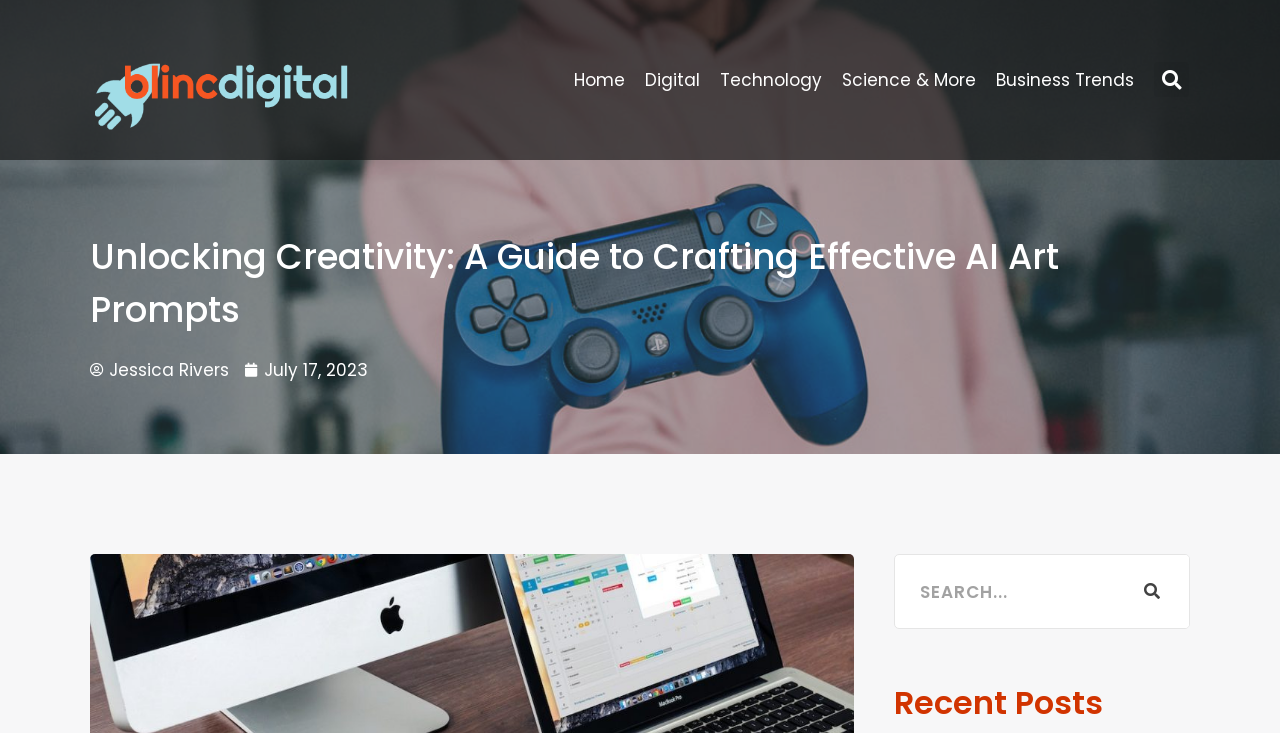Identify the bounding box coordinates of the clickable region necessary to fulfill the following instruction: "Go to the home page". The bounding box coordinates should be four float numbers between 0 and 1, i.e., [left, top, right, bottom].

[0.448, 0.089, 0.488, 0.13]